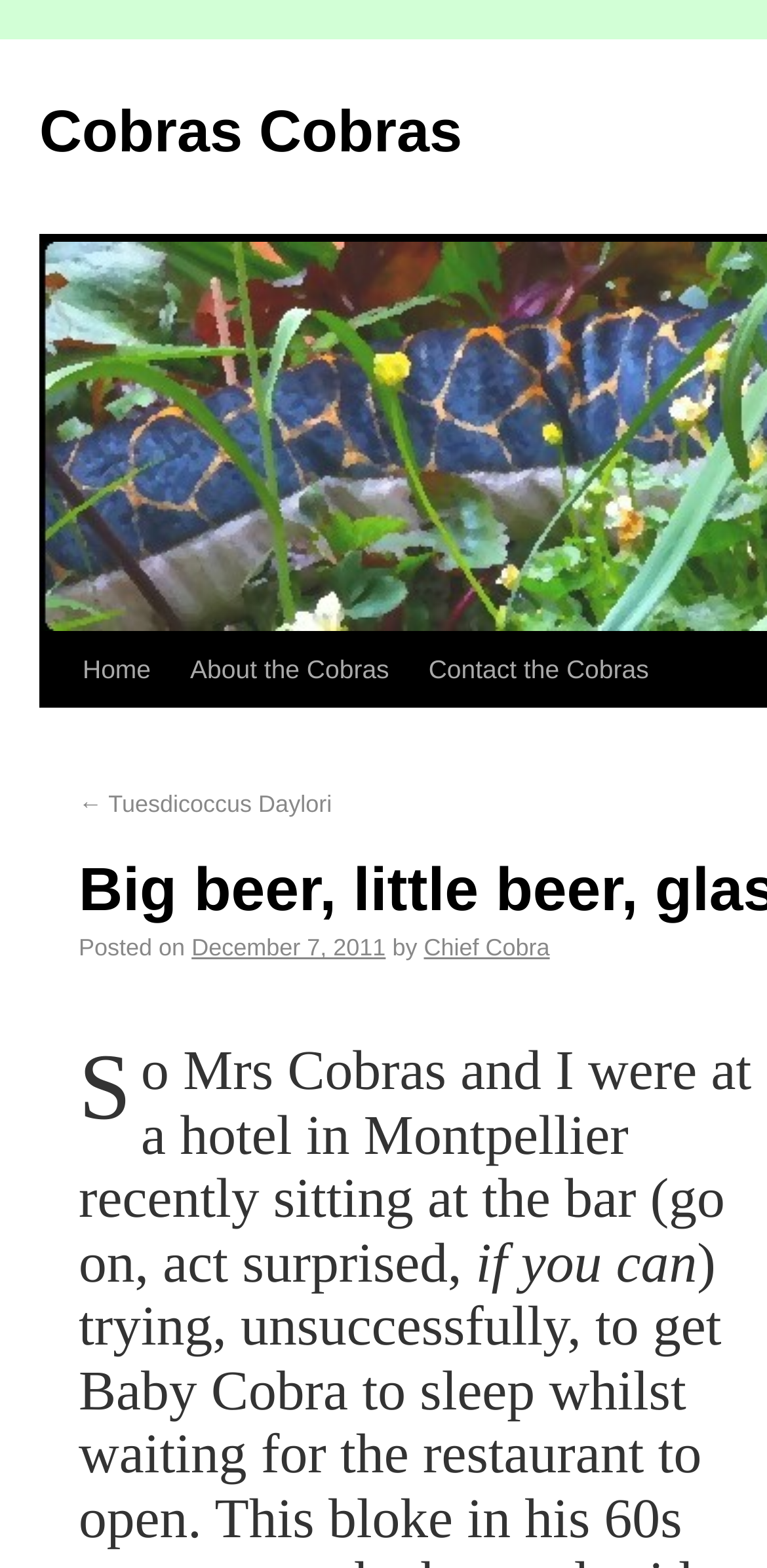What is the name of the website or organization?
Please provide a comprehensive answer based on the visual information in the image.

I found the answer by looking at the root element which has the text 'Big beer, little beer, glass of wine | Cobras Cobras' and also a link 'Cobras Cobras' which suggests that Cobras Cobras is the name of the website or organization.